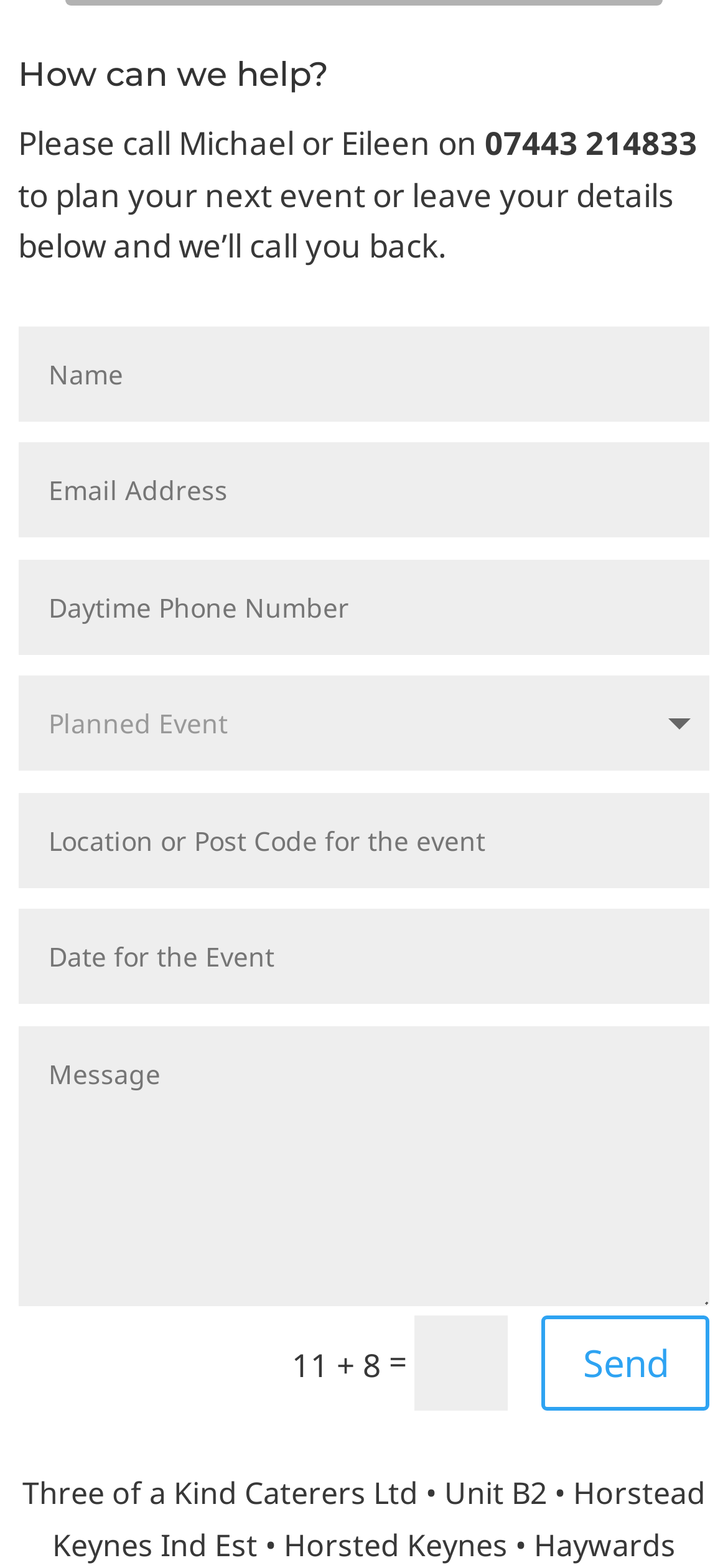Please specify the bounding box coordinates of the clickable region to carry out the following instruction: "Leave a message". The coordinates should be four float numbers between 0 and 1, in the format [left, top, right, bottom].

[0.026, 0.36, 0.975, 0.42]